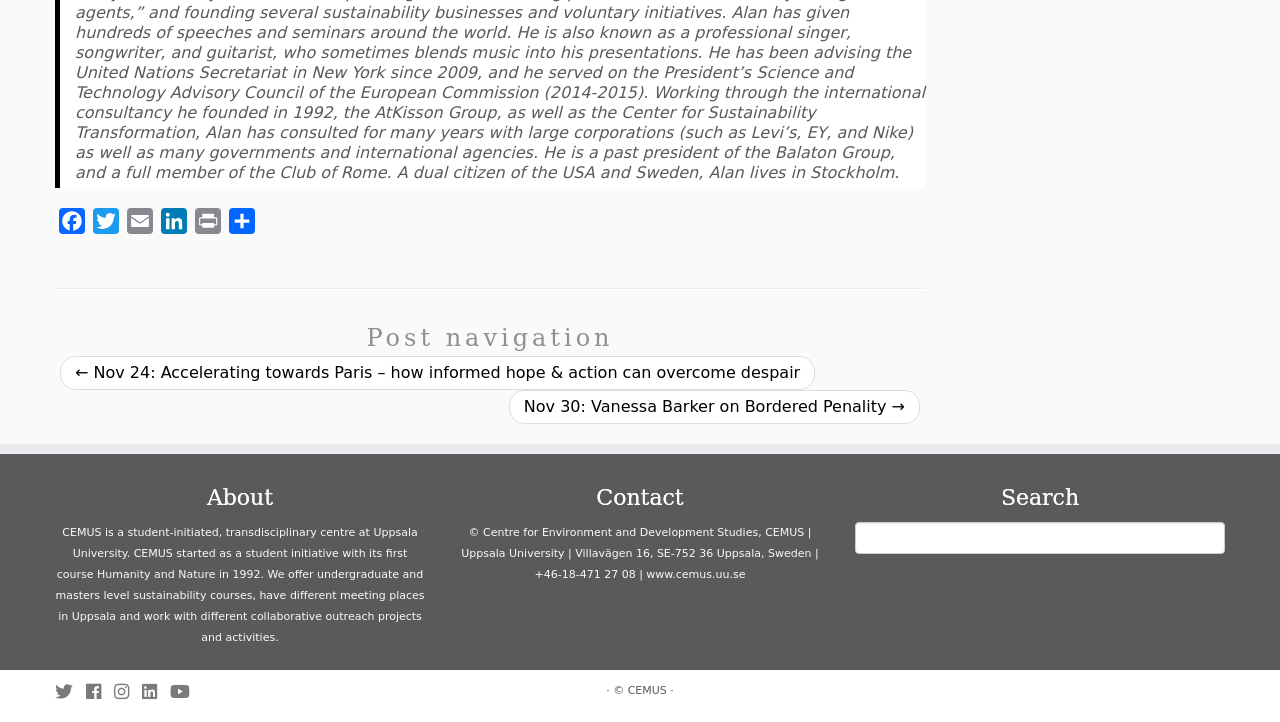How many social media links are available?
Please give a well-detailed answer to the question.

I counted the number of social media links available on the webpage, including Facebook, Twitter, LinkedIn, Email, Print, and Share, which totals 6.